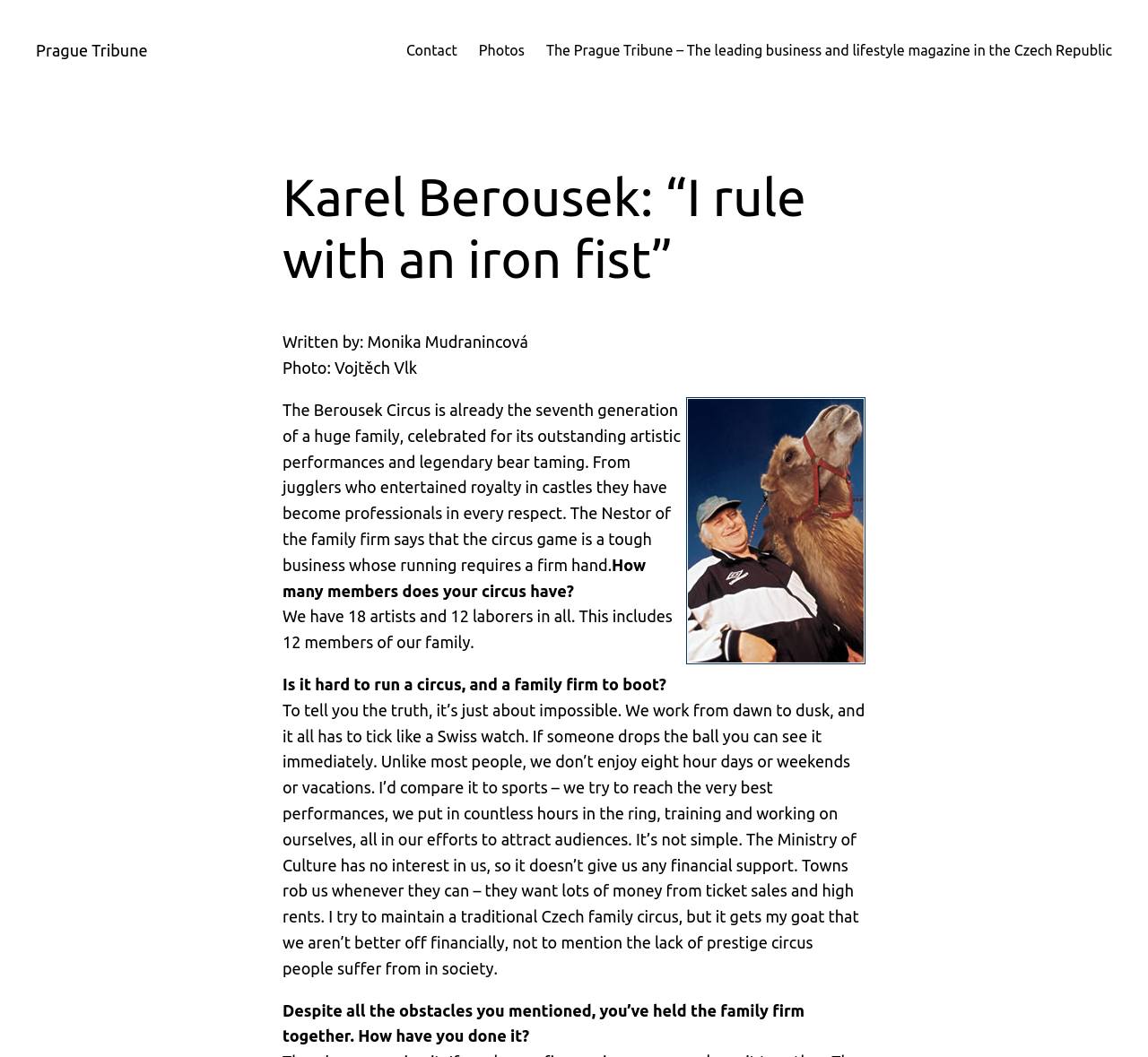Locate the UI element that matches the description Prague Tribune in the webpage screenshot. Return the bounding box coordinates in the format (top-left x, top-left y, bottom-right x, bottom-right y), with values ranging from 0 to 1.

[0.031, 0.039, 0.129, 0.056]